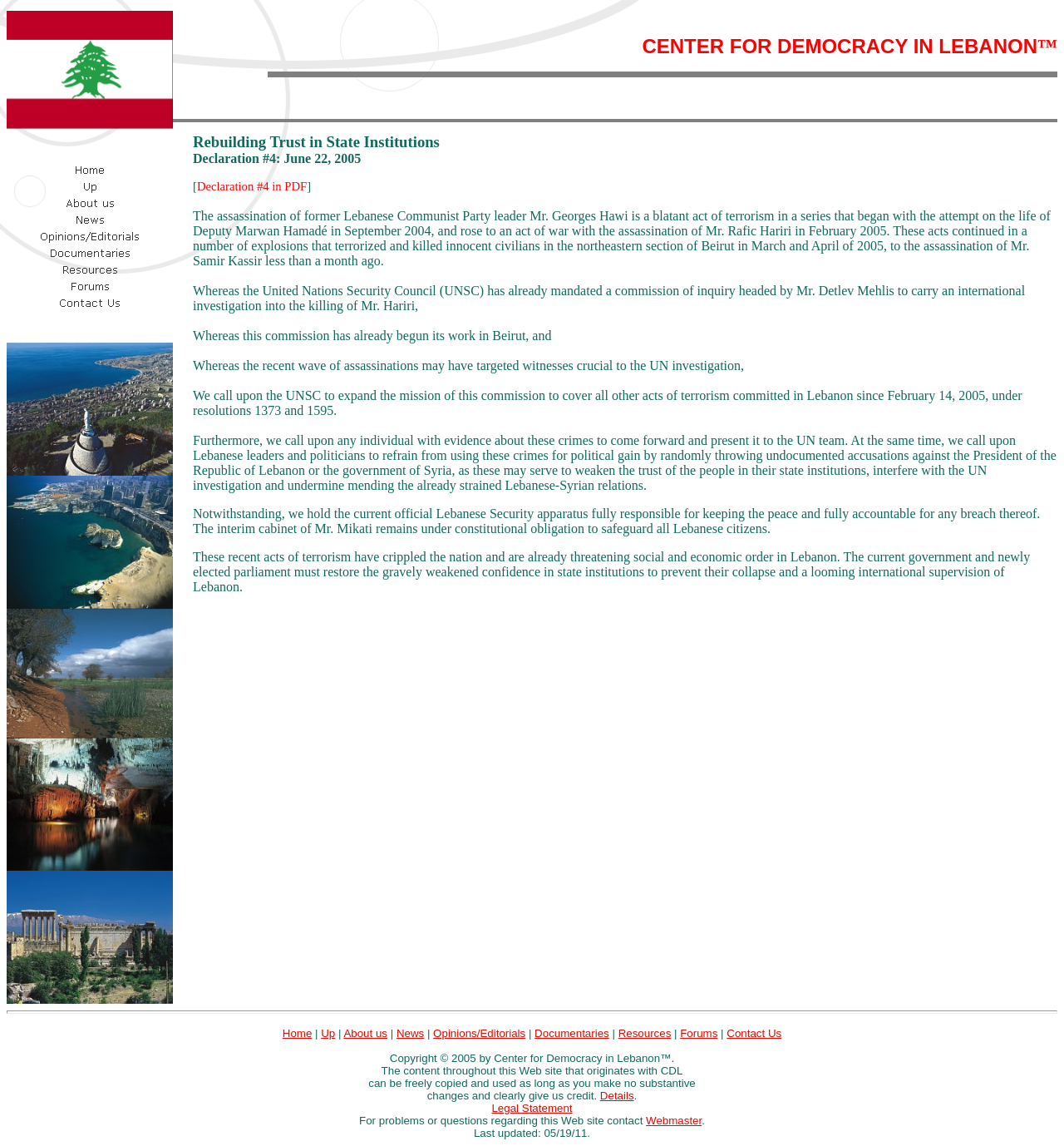What is the purpose of the declaration?
Utilize the information in the image to give a detailed answer to the question.

The purpose of the declaration can be inferred from the text, which states that 'We call upon the UNSC to expand the mission of this commission to cover all other acts of terrorism committed in Lebanon since February 14, 2005, under resolutions 1373 and 1595.' This indicates that the declaration aims to expand the UN investigation into the acts of terrorism in Lebanon.